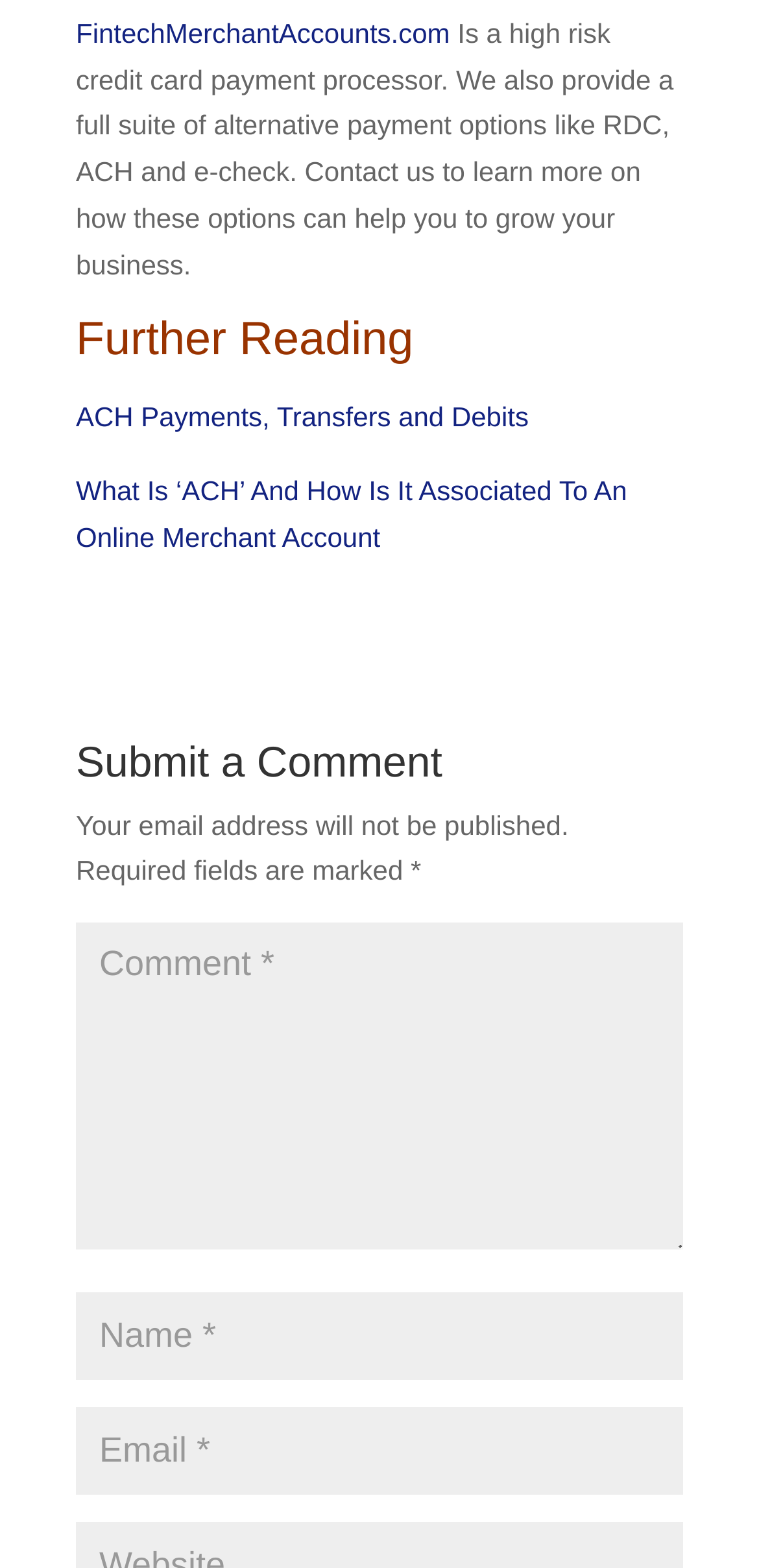What alternative payment options are mentioned on the webpage?
Refer to the image and give a detailed answer to the question.

The webpage mentions that FintechMerchantAccounts.com provides 'a full suite of alternative payment options like RDC, ACH and e-check', indicating that these options are available in addition to high-risk credit card payment processing.